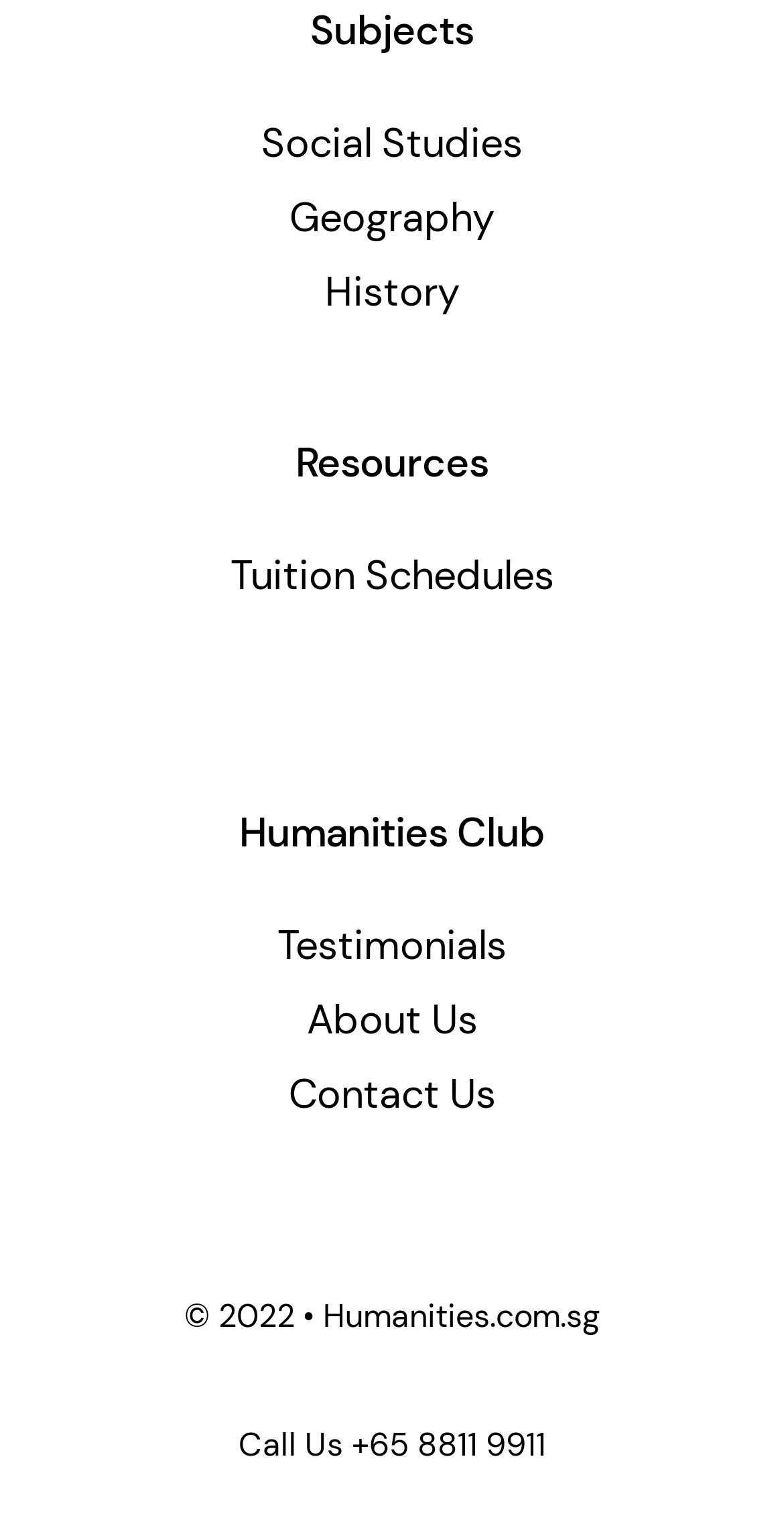How many links are under the 'Resources' heading?
Please look at the screenshot and answer using one word or phrase.

1